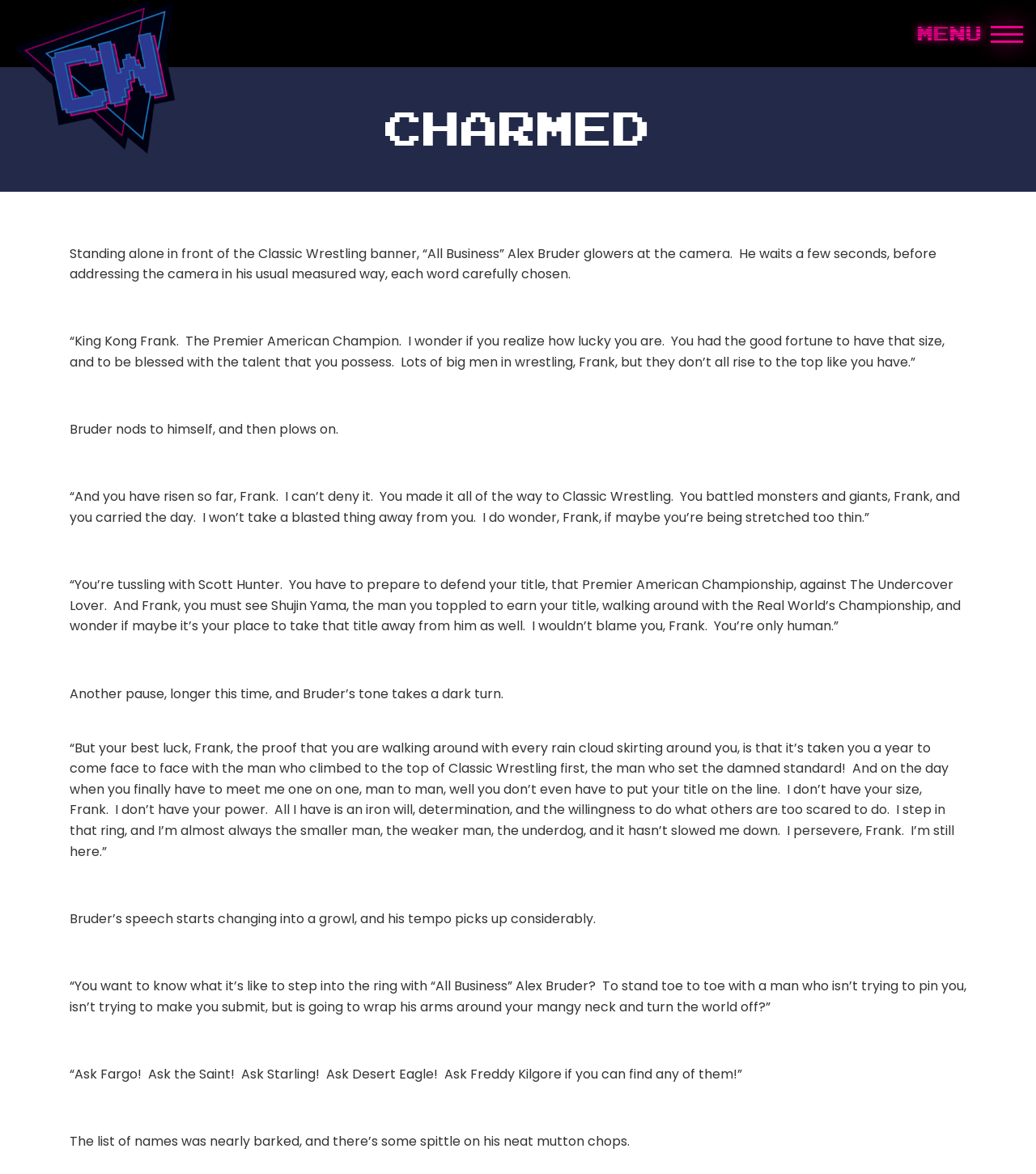What is the name of the wrestling banner?
Please describe in detail the information shown in the image to answer the question.

The image at the top of the webpage has a caption 'Classic Wrestling', which suggests that it is a wrestling banner.